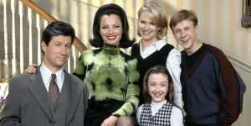Respond with a single word or phrase for the following question: 
What is the tone of the sitcom 'The Nanny'?

Humorous and heartwarming